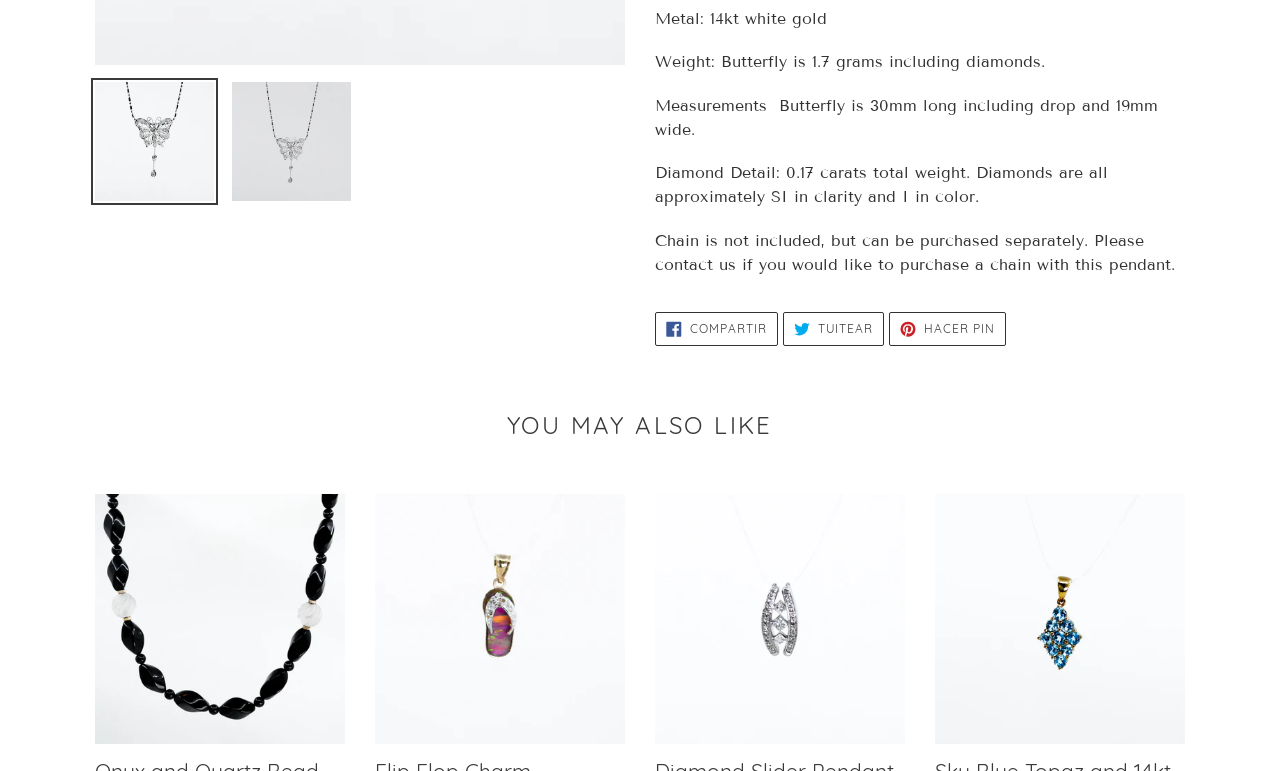Determine the bounding box coordinates for the HTML element described here: "Tuitear Tuitear en Twitter".

[0.611, 0.404, 0.691, 0.448]